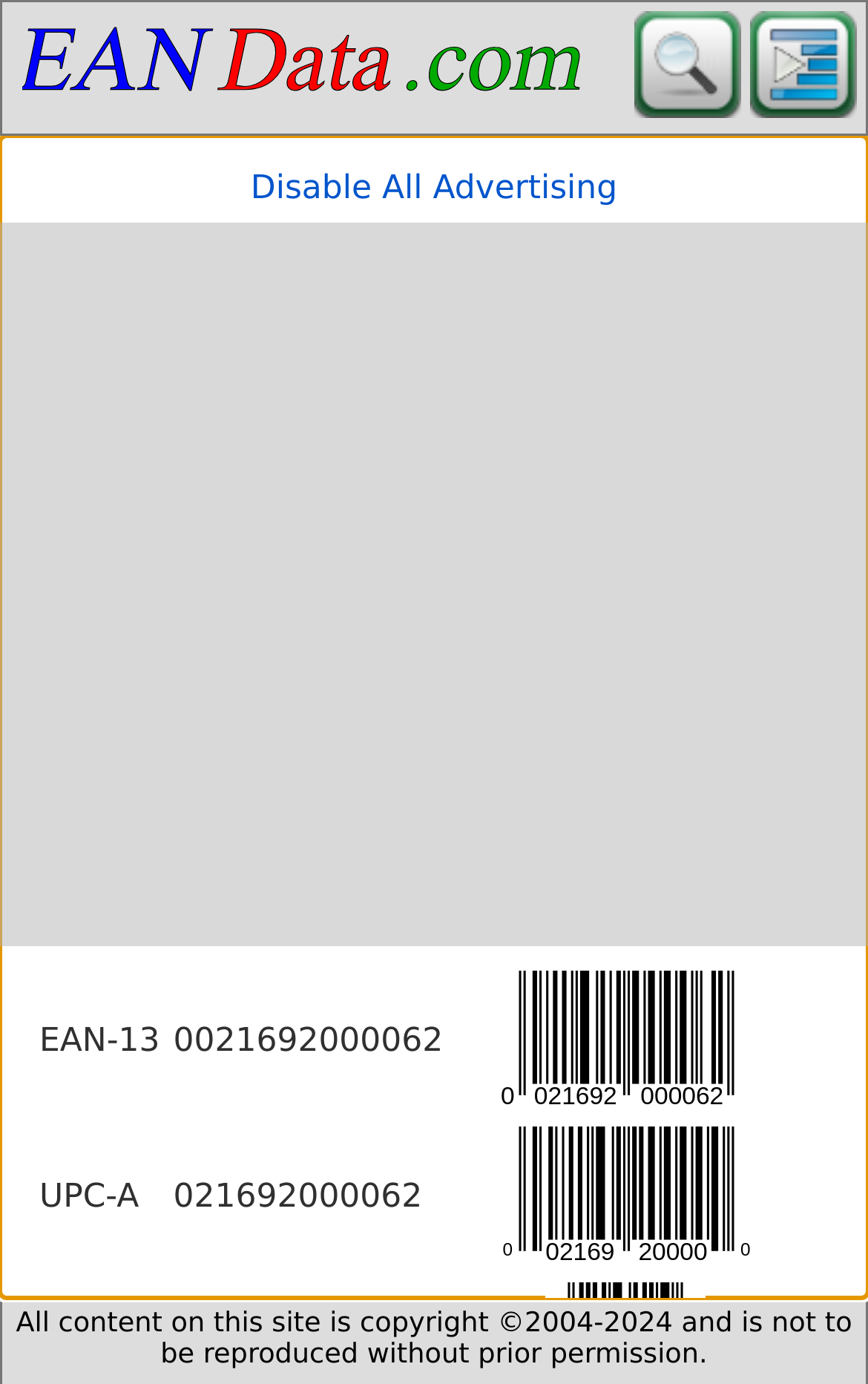Provide your answer to the question using just one word or phrase: What is the rating of the product?

Half a star